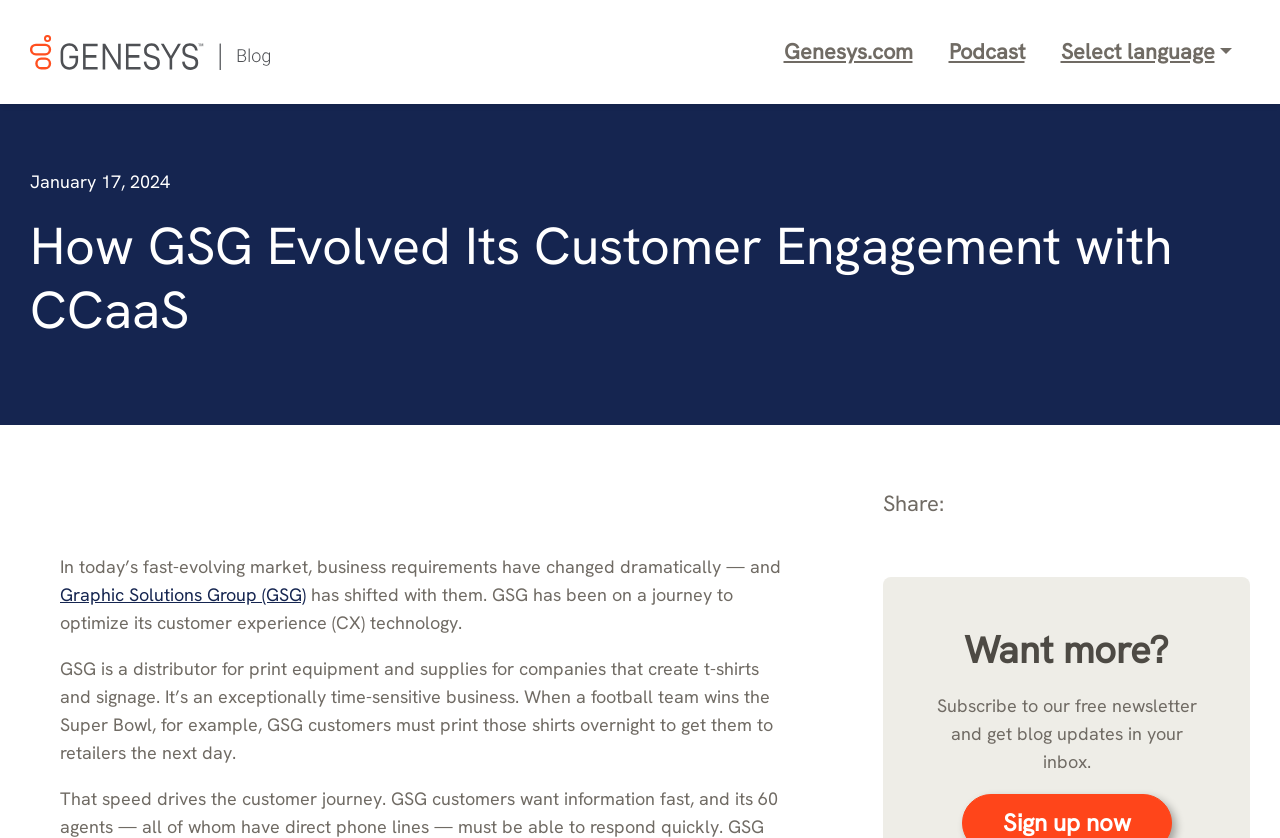Based on the element description: "parent_node: Genesys.com", identify the UI element and provide its bounding box coordinates. Use four float numbers between 0 and 1, [left, top, right, bottom].

[0.023, 0.002, 0.211, 0.123]